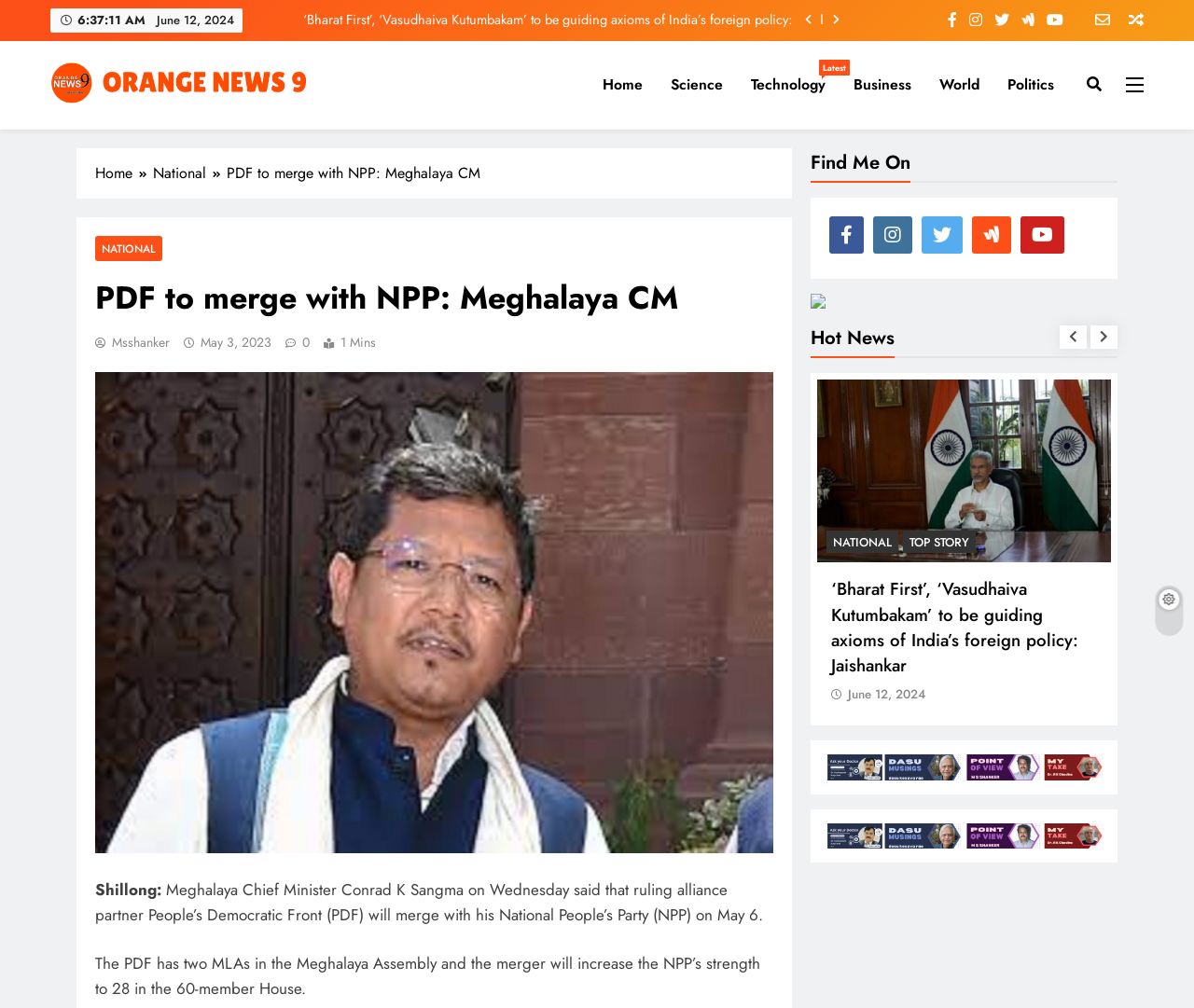Identify the bounding box for the described UI element: "parent_node: NATIONAL".

[0.888, 0.322, 0.91, 0.346]